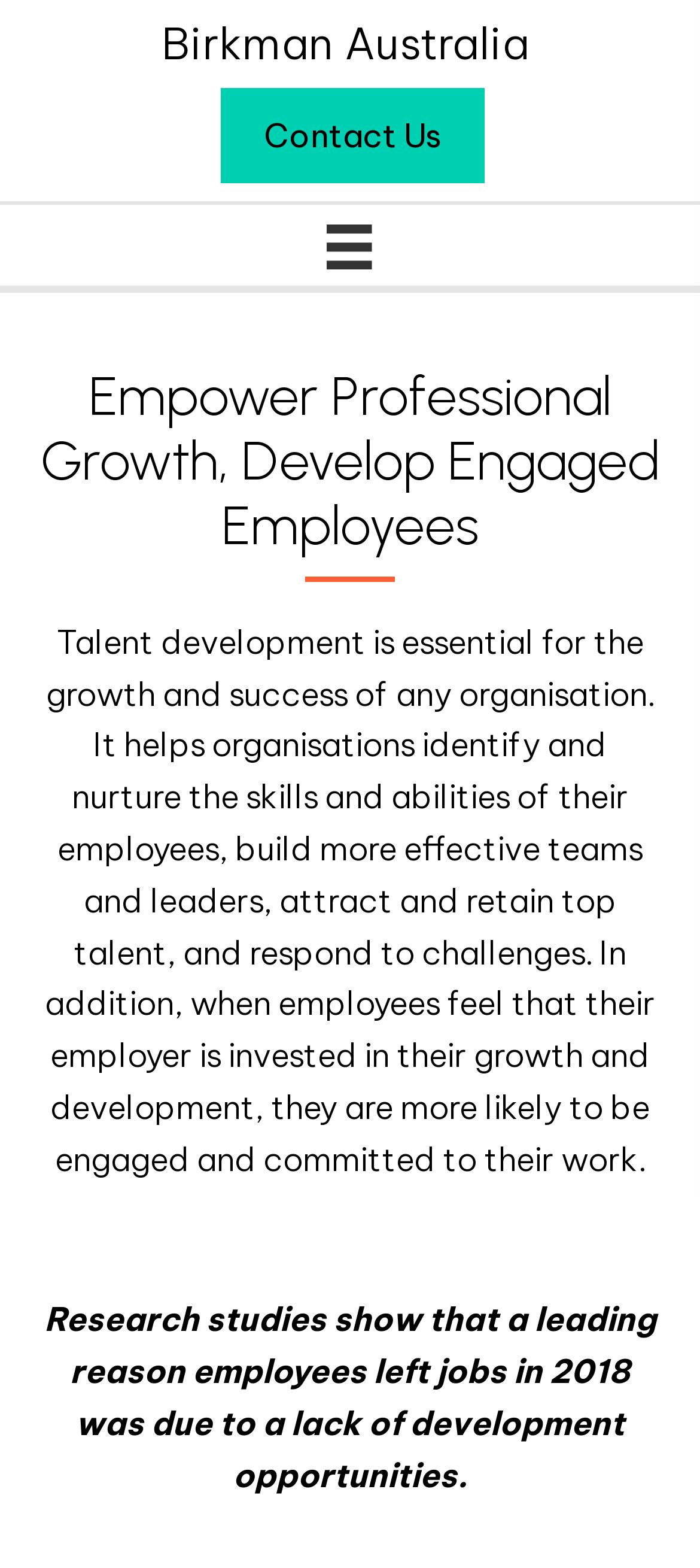Articulate a detailed summary of the webpage's content and design.

The webpage is about Birkman Australia, a talent development expertise company. At the top left, there is a link to the company's website, accompanied by the company name "Birkman Australia" in text. To the right of these elements, there is a "Contact Us" link and a menu toggle button with an icon.

Below these top elements, there is a prominent heading that reads "Empower Professional Growth, Develop Engaged Employees". This heading is followed by a paragraph of text that explains the importance of talent development for organizations, including identifying and nurturing employee skills, building effective teams and leaders, and attracting and retaining top talent. The text also mentions that employees who feel invested in their growth and development are more likely to be engaged and committed to their work.

Further down, there is another paragraph of text that cites research studies, stating that a leading reason employees left jobs in 2018 was due to a lack of development opportunities.